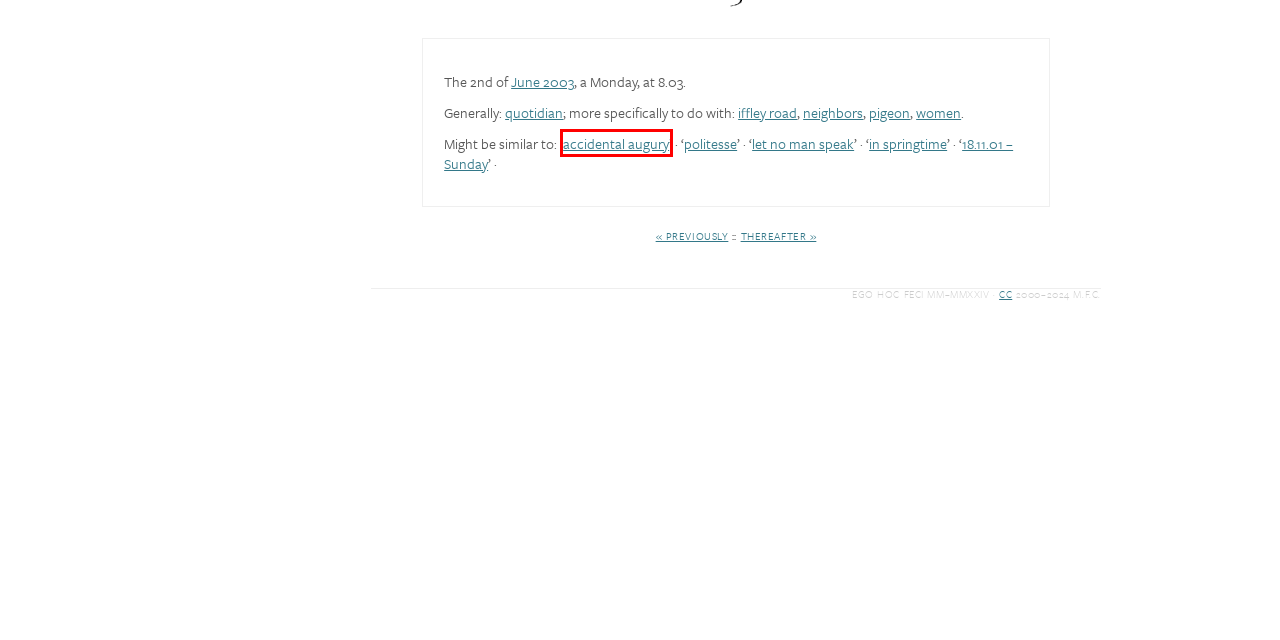Examine the screenshot of the webpage, noting the red bounding box around a UI element. Pick the webpage description that best matches the new page after the element in the red bounding box is clicked. Here are the candidates:
A. an eudæmonist › women
B. an eudæmonist › pigeon
C. an eudæmonist › Periplus
D. an eudæmonist › 18.11.01 – Sunday
E. an eudæmonist › politesse
F. an eudæmonist › accidental augury
G. an eudæmonist › in springtime
H. an eudæmonist › quotidian

F